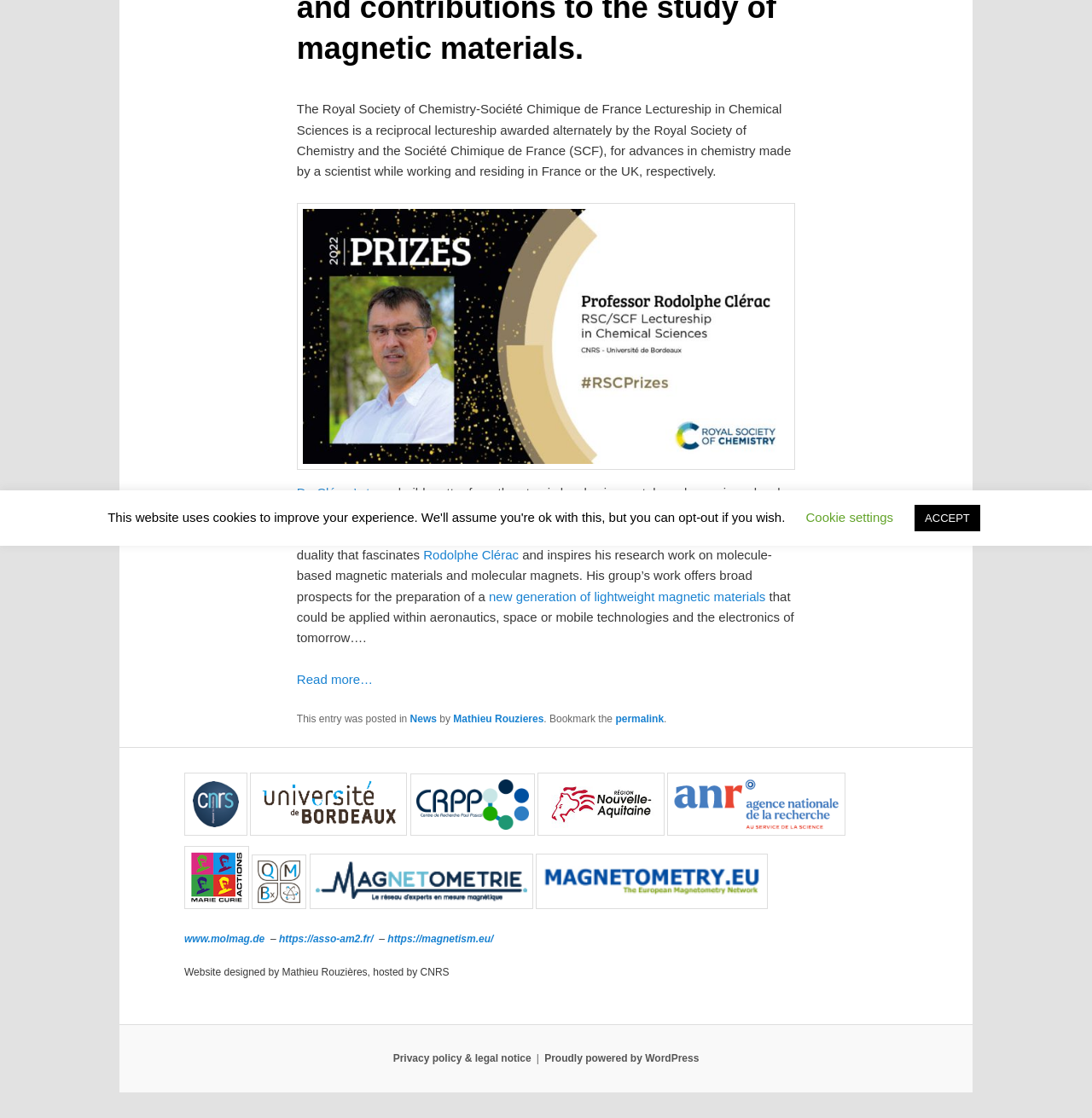Provide the bounding box coordinates of the HTML element described by the text: "alt="Marie Curie - UE"".

[0.169, 0.804, 0.231, 0.815]